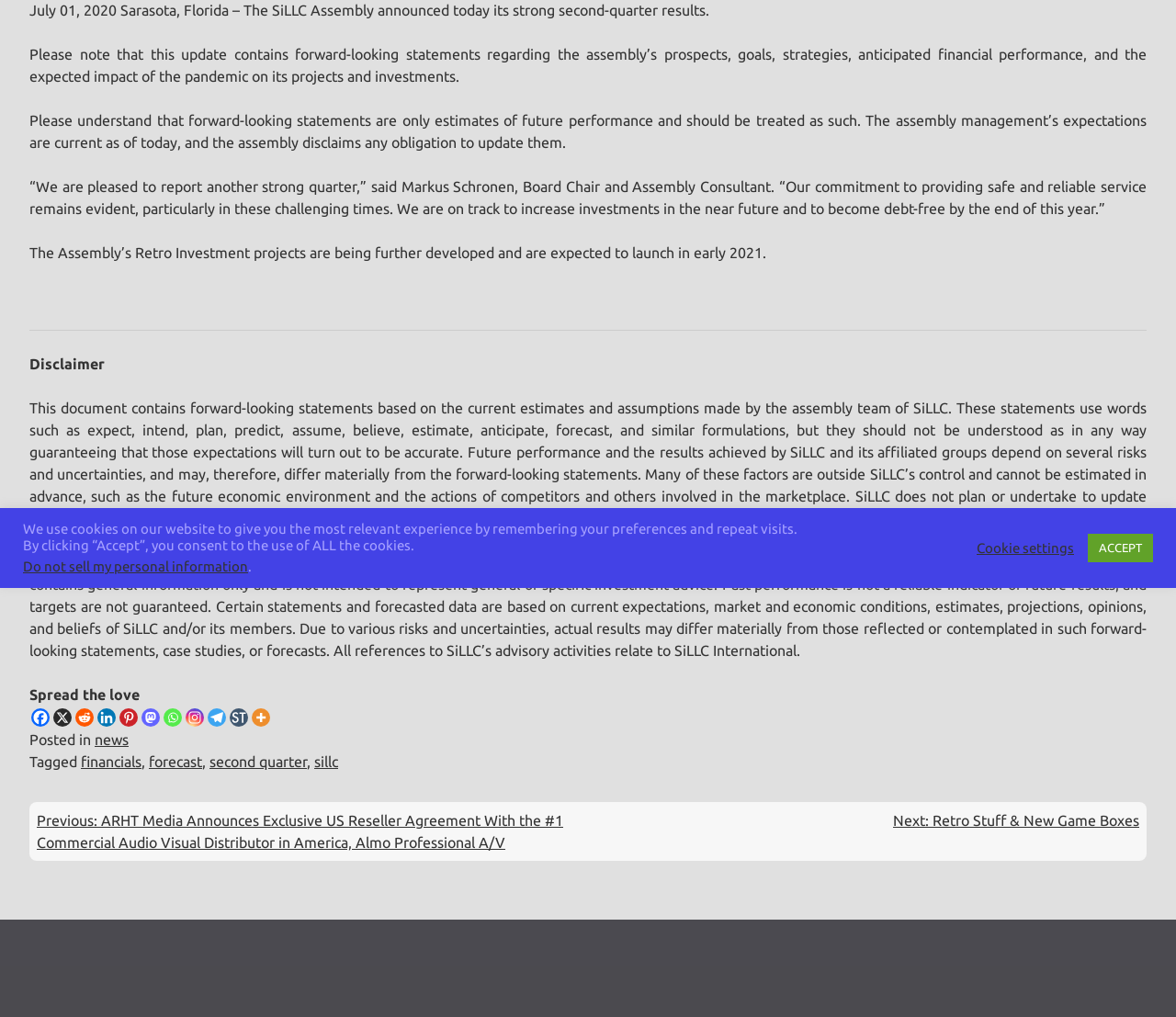Find the coordinates for the bounding box of the element with this description: "Cookie settings".

[0.83, 0.531, 0.913, 0.547]